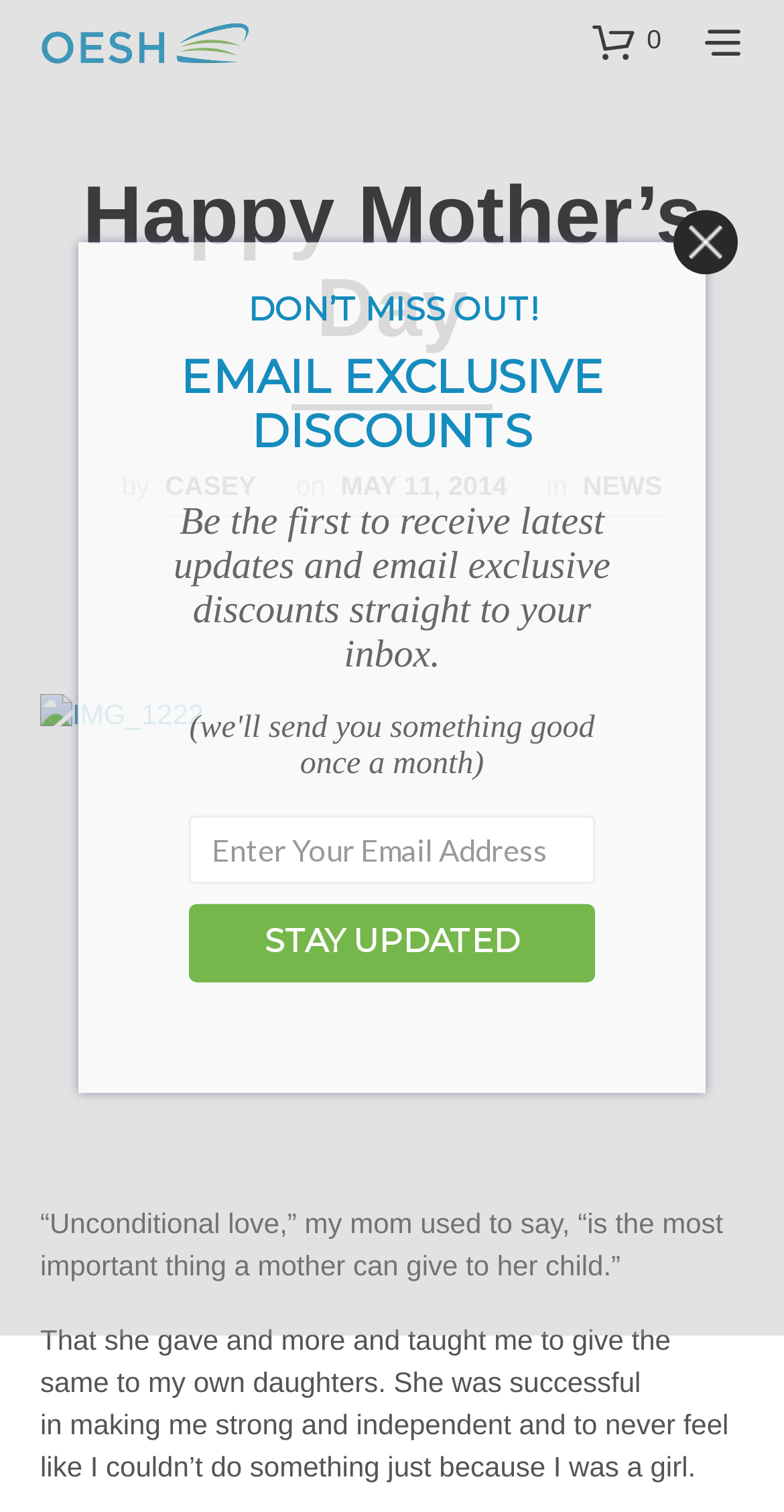Analyze the image and deliver a detailed answer to the question: What is the author of the article?

The author of the article can be found by looking at the text 'by CASEY' which is located below the heading 'Happy Mother’s Day'.